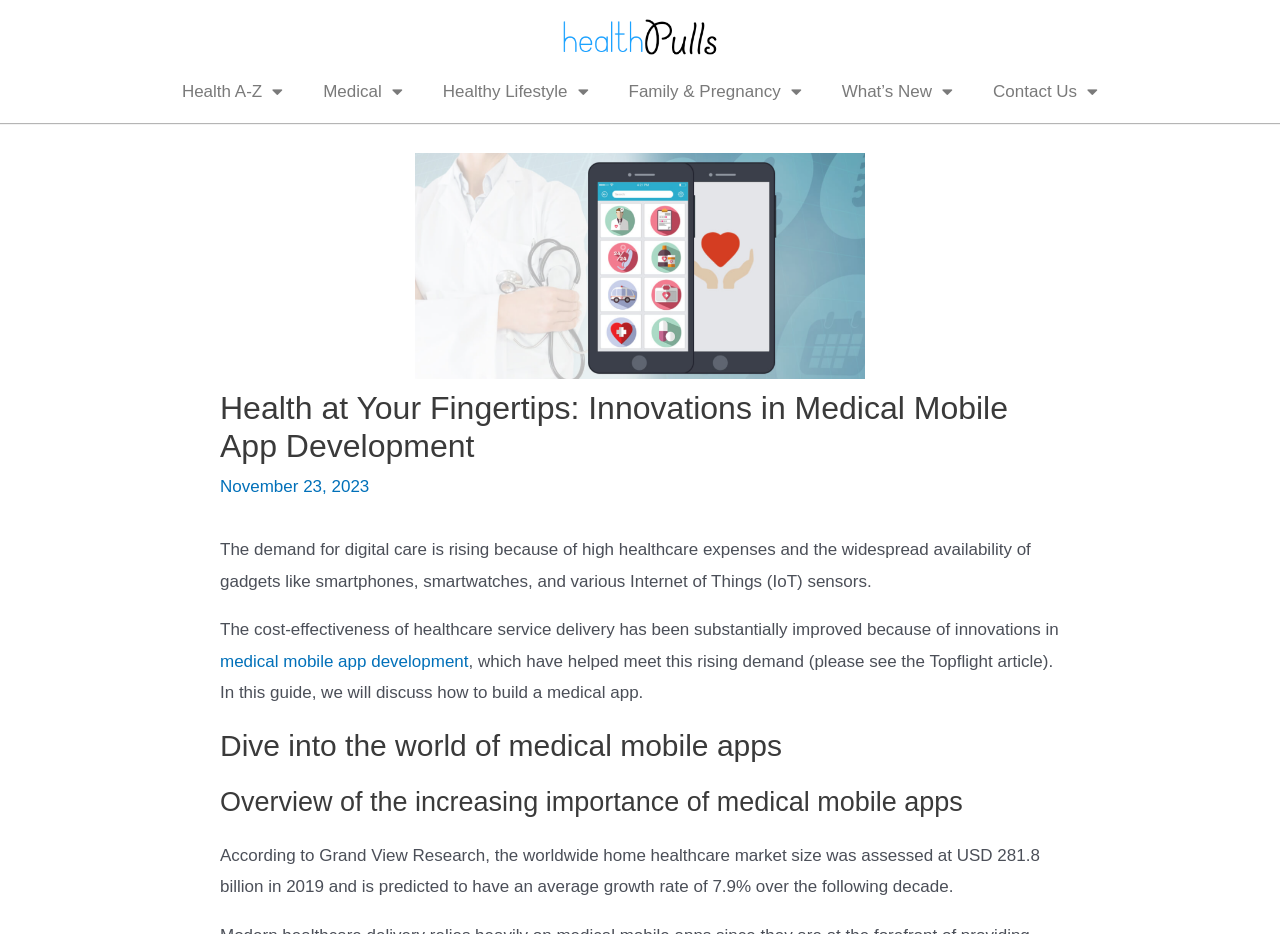Please determine the main heading text of this webpage.

Health at Your Fingertips: Innovations in Medical Mobile App Development